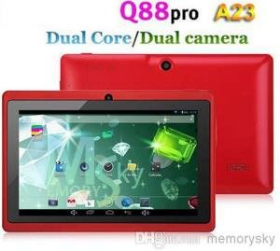What type of processor does the tablet have?
Please provide a single word or phrase as your answer based on the image.

Dual-core